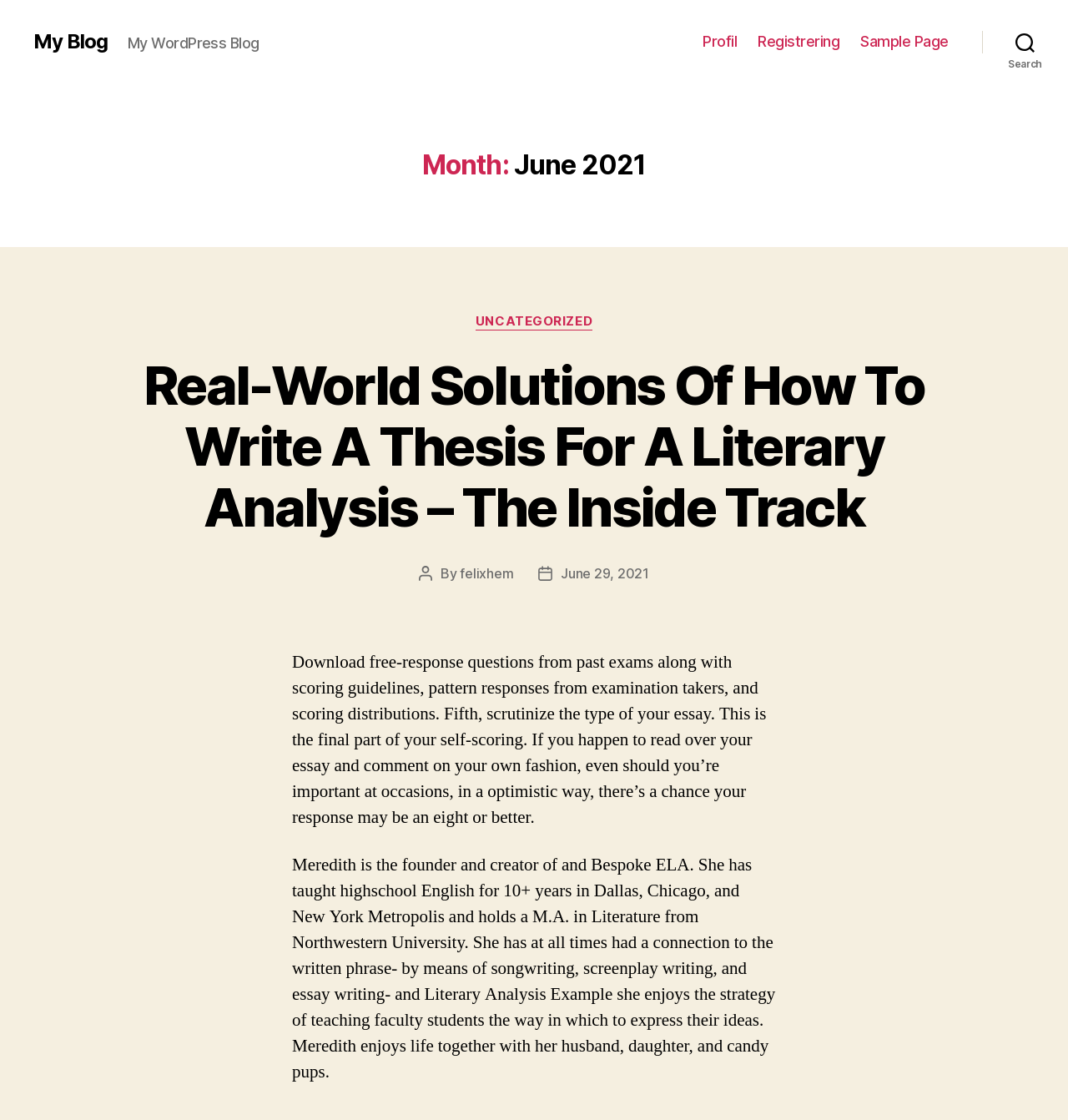Locate the bounding box coordinates of the element you need to click to accomplish the task described by this instruction: "view profile".

[0.658, 0.029, 0.69, 0.045]